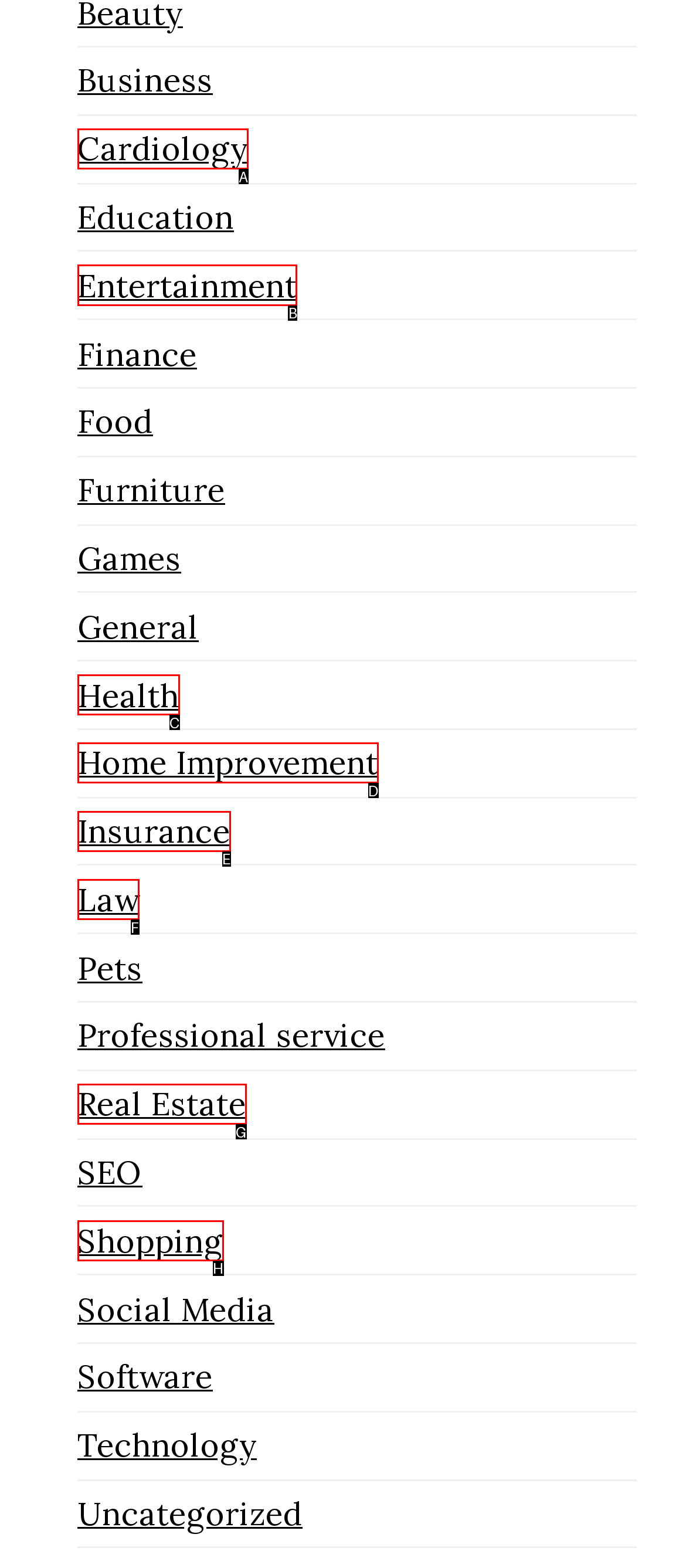Indicate which UI element needs to be clicked to fulfill the task: Click Online Security ON.
Answer with the letter of the chosen option from the available choices directly.

None